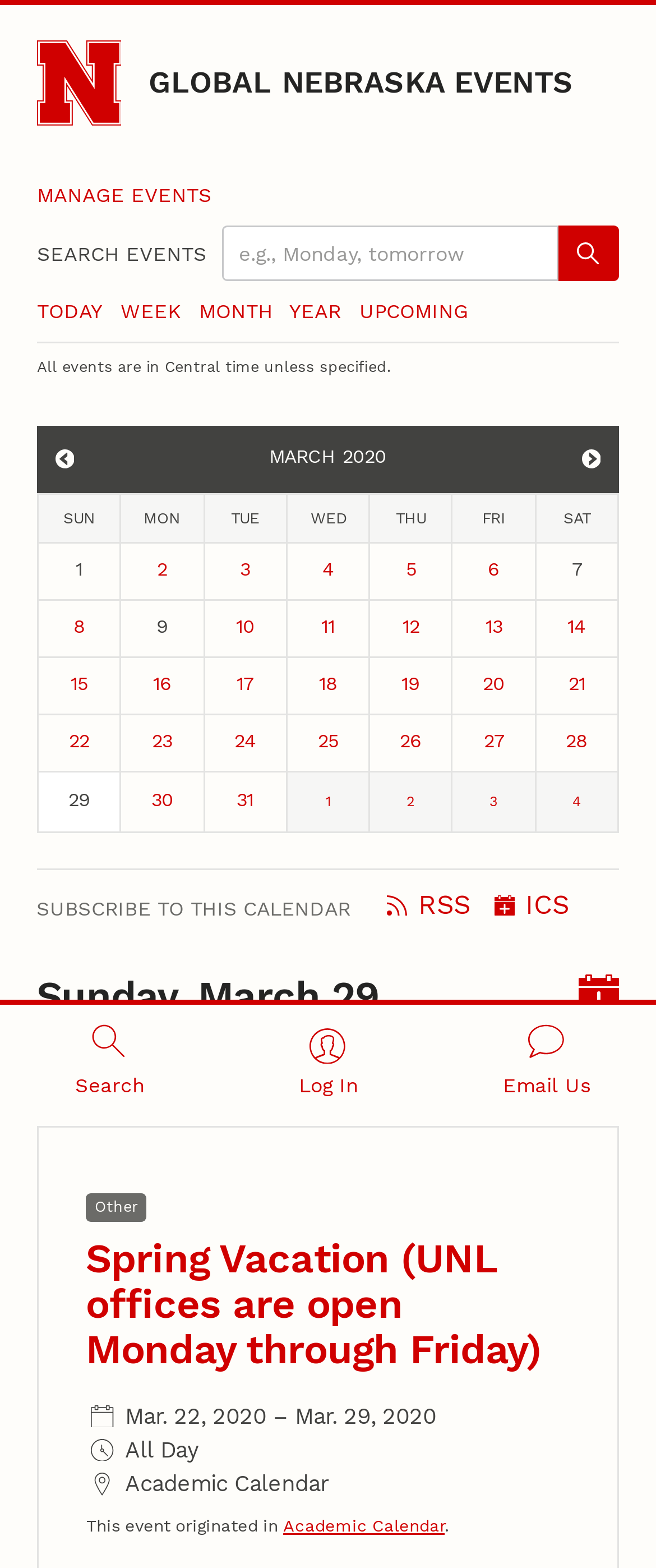Point out the bounding box coordinates of the section to click in order to follow this instruction: "Search for events".

[0.338, 0.144, 0.85, 0.18]